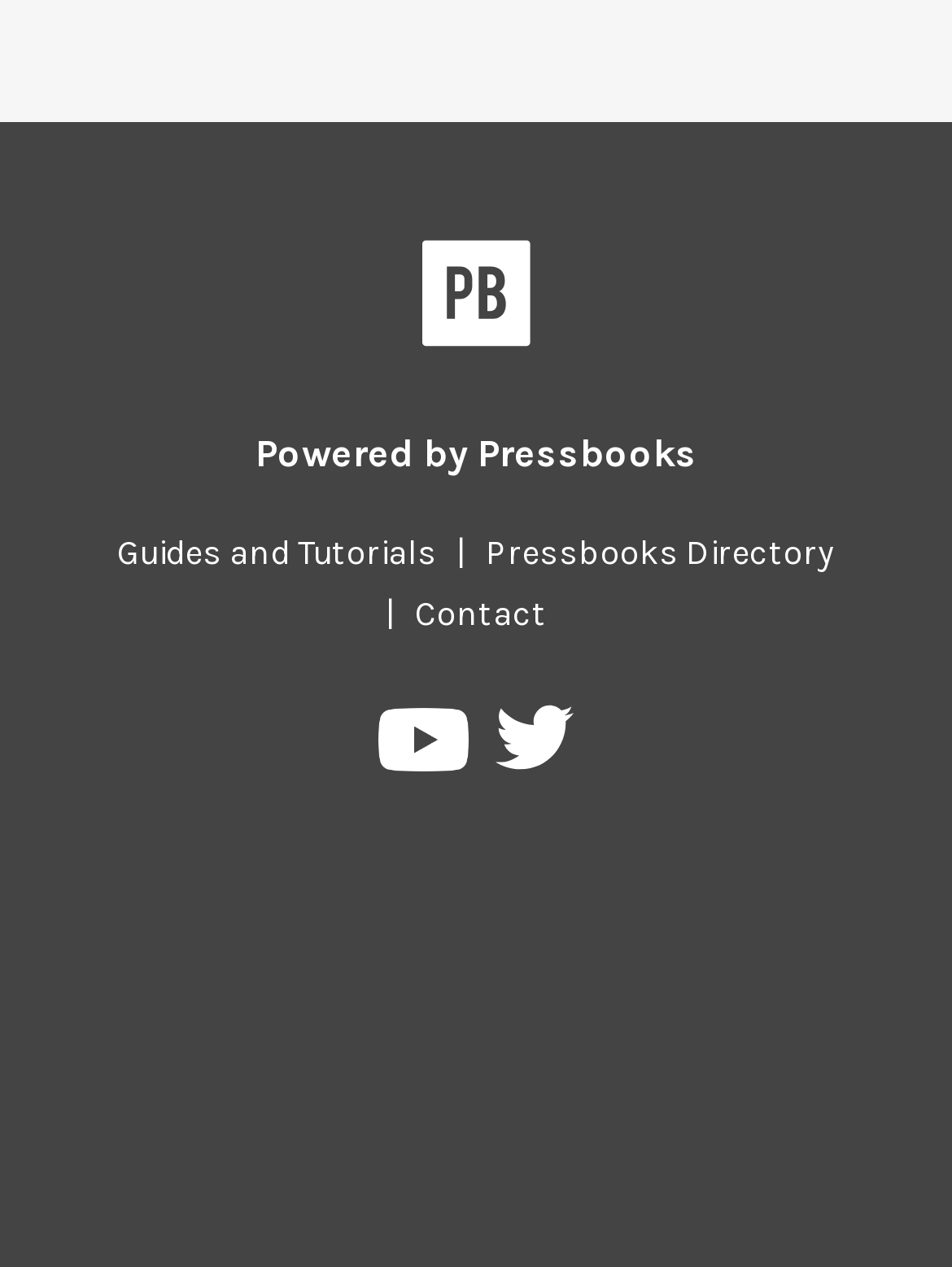What is the logo of the website?
Look at the image and respond with a single word or a short phrase.

Pressbooks